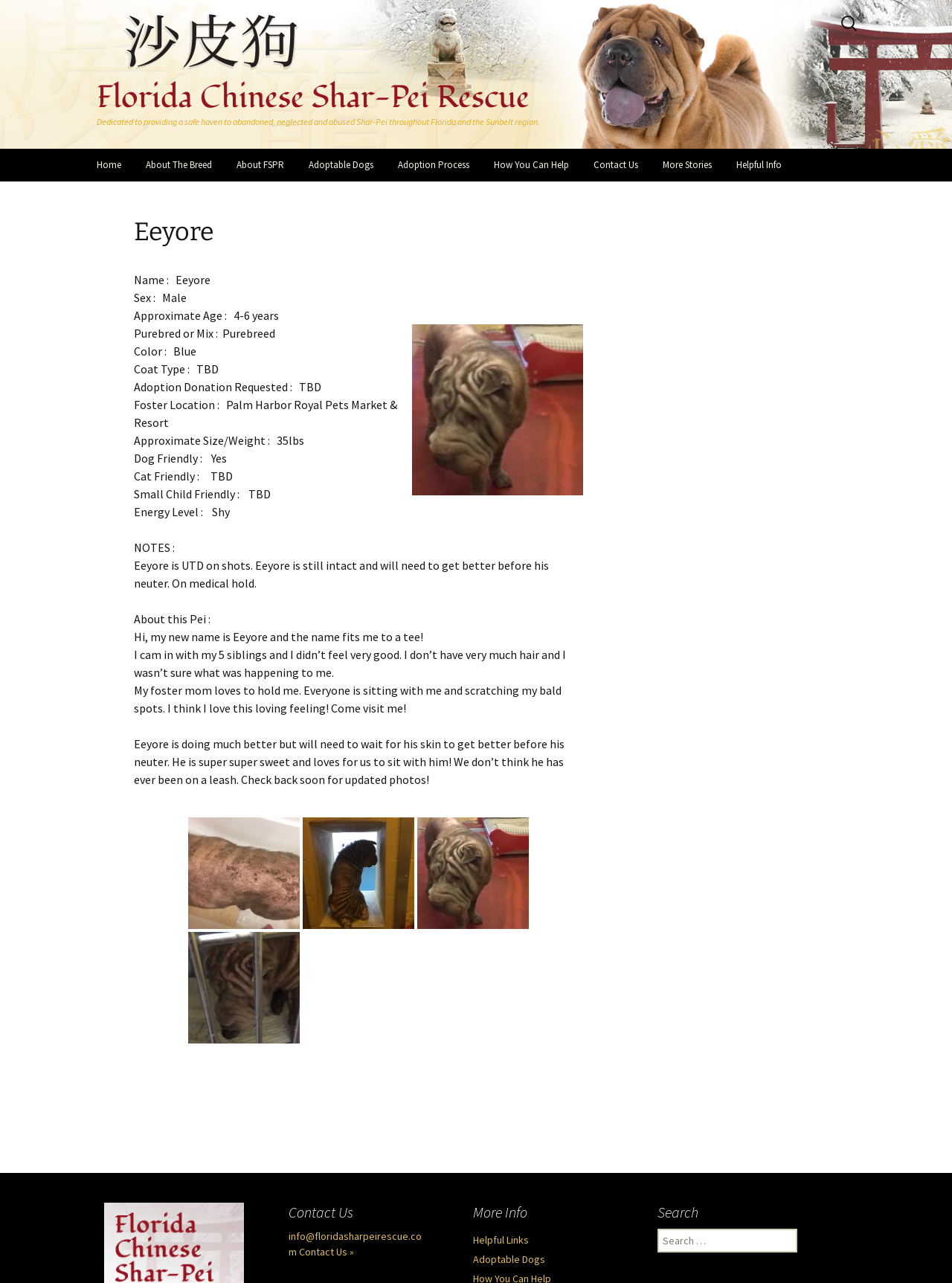Please respond in a single word or phrase: 
How many images are on the page?

4